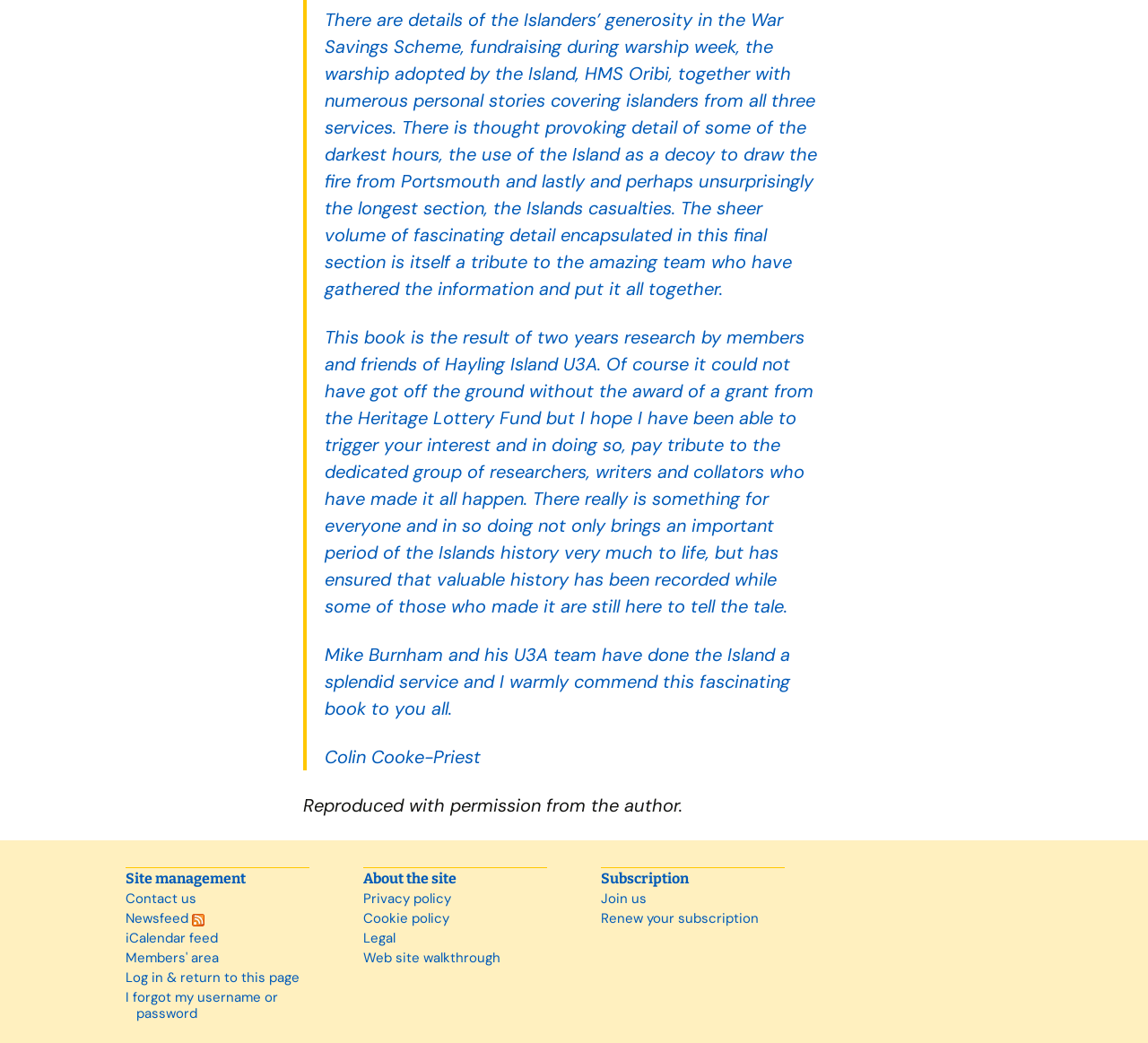Identify the bounding box for the given UI element using the description provided. Coordinates should be in the format (top-left x, top-left y, bottom-right x, bottom-right y) and must be between 0 and 1. Here is the description: Privacy policy

[0.316, 0.853, 0.393, 0.87]